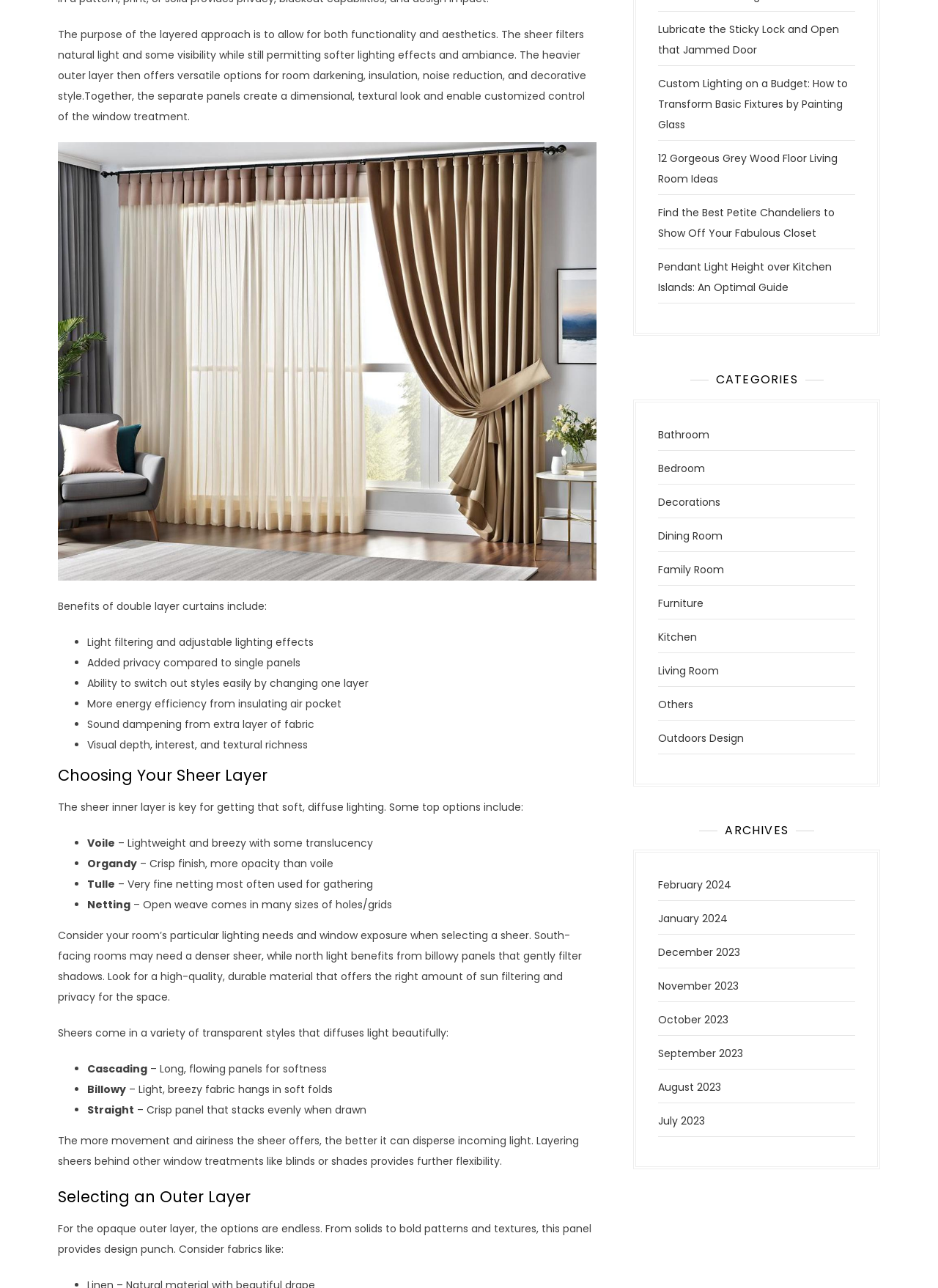Identify the bounding box for the given UI element using the description provided. Coordinates should be in the format (top-left x, top-left y, bottom-right x, bottom-right y) and must be between 0 and 1. Here is the description: Furniture

[0.702, 0.462, 0.75, 0.474]